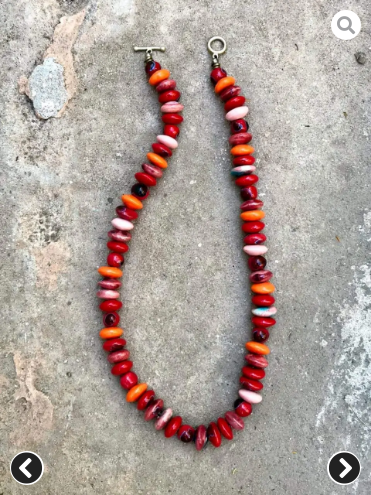Create an elaborate description of the image, covering every aspect.

This stunning Arizona Desert Sky Necklace features an exquisite design made from handmade ceramic rondelle beads, showcased in a vibrant blend of rich shades including scarlet, rose, and mandarin. The medium-length necklace elegantly drapes, making it a versatile piece that can enhance both formal attire and casual outfits, such as a little black dress or a pair of jeans. Each bead is carefully crafted to create a bold and eye-catching accessory, perfect for making a fashion statement. The necklace is secured with a stylish clasp, ensuring both beauty and practicality in wear.